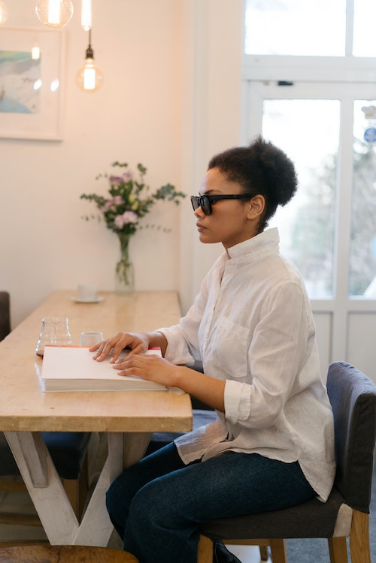Create an extensive caption that includes all significant details of the image.

The image depicts a woman with visual impairment sitting at a cozy café, engaged in reading Braille. She wears stylish sunglasses and a white button-up shirt, while her hands rest on an open book placed on the wooden table in front of her. Soft natural light filters through the window behind her, illuminating the space, which features a vase with fresh flowers that adds a touch of warmth and life to the environment. The ambiance reflects a quiet moment of focus and accessibility, emphasizing the importance of inclusive materials for individuals with visual impairments.